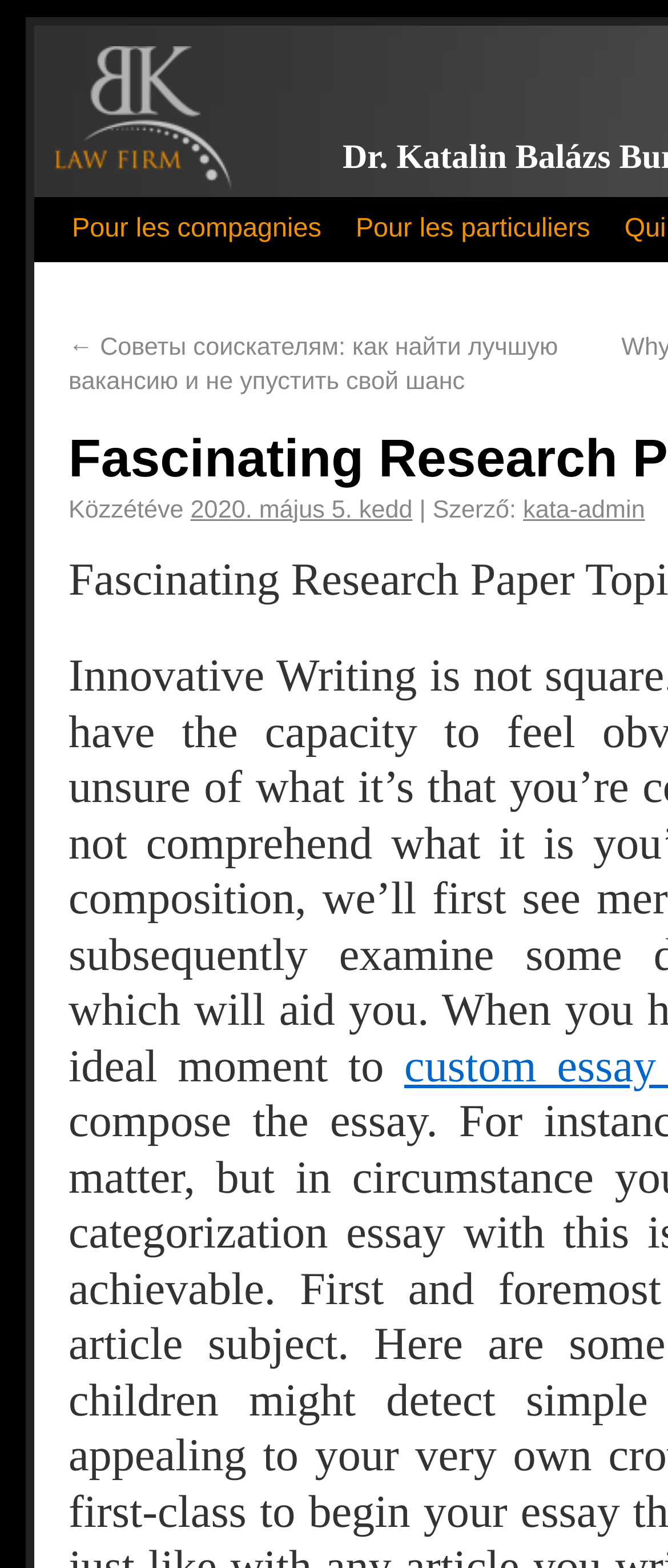What is the name of the bureau?
Refer to the image and provide a one-word or short phrase answer.

Dr. Katalin Balázs Bureau d'avocat